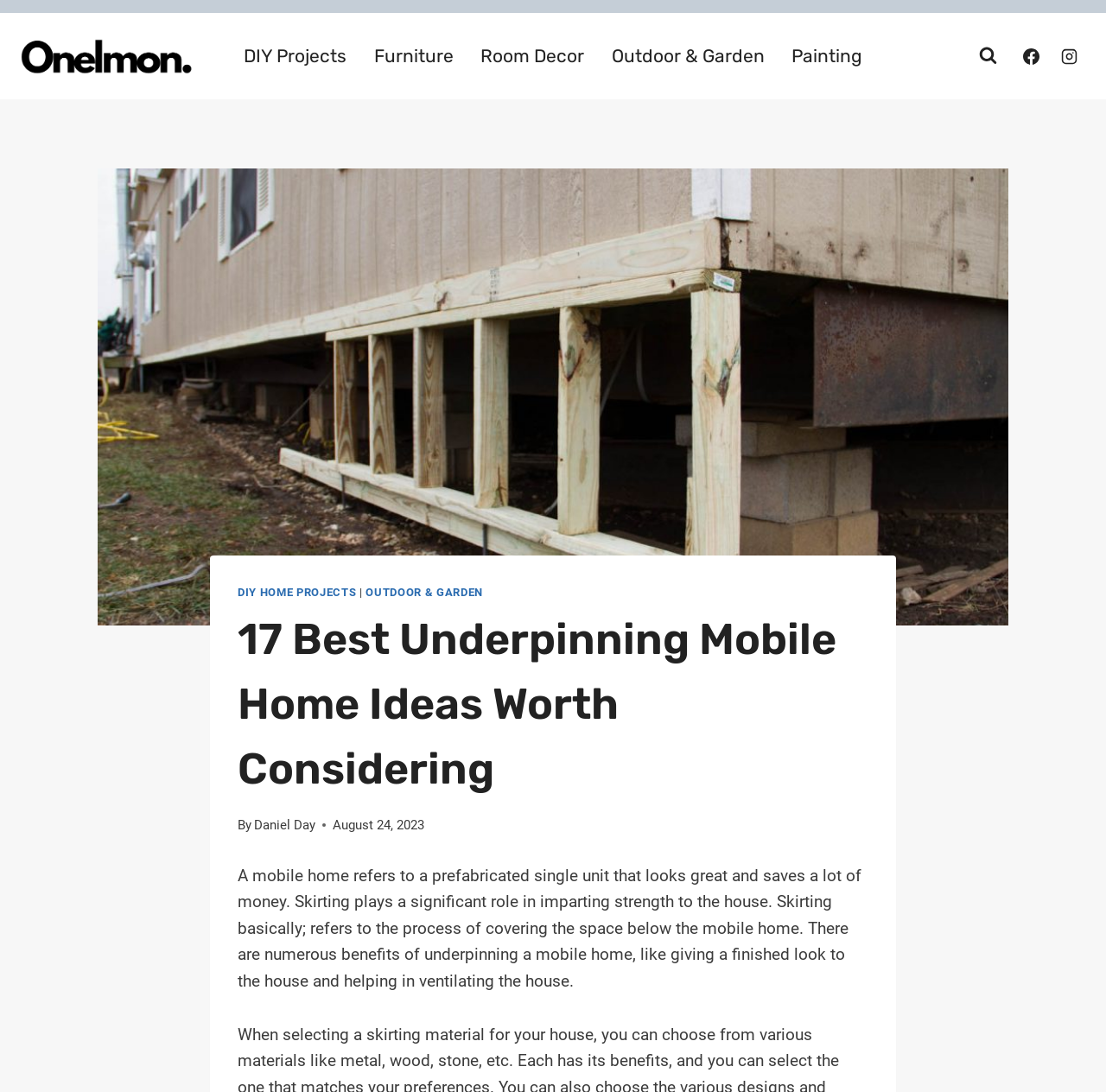Find the bounding box coordinates for the element described here: "Outdoor & Garden".

[0.331, 0.536, 0.437, 0.548]